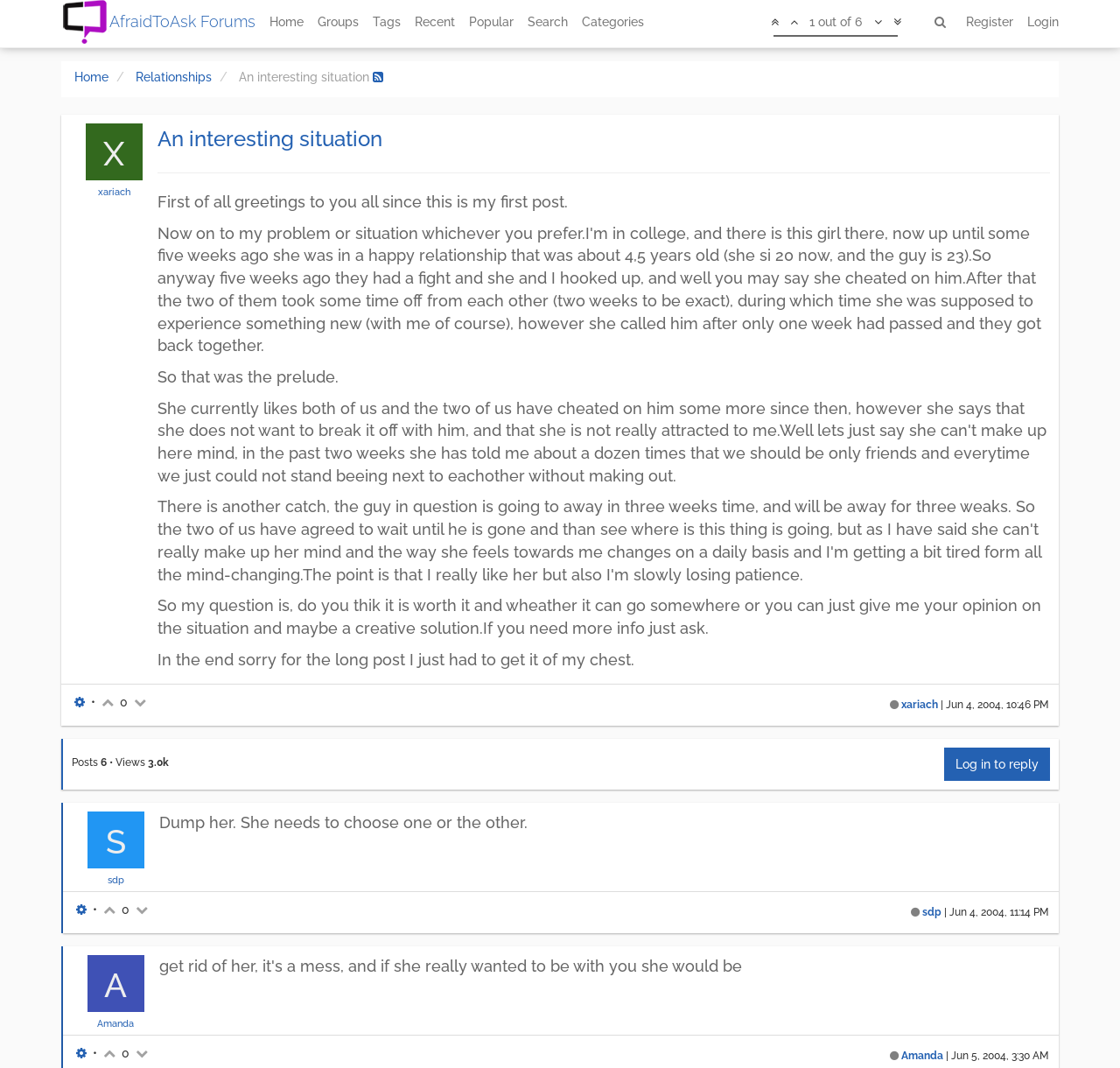Specify the bounding box coordinates of the area to click in order to execute this command: 'View recent posts'. The coordinates should consist of four float numbers ranging from 0 to 1, and should be formatted as [left, top, right, bottom].

[0.364, 0.0, 0.412, 0.041]